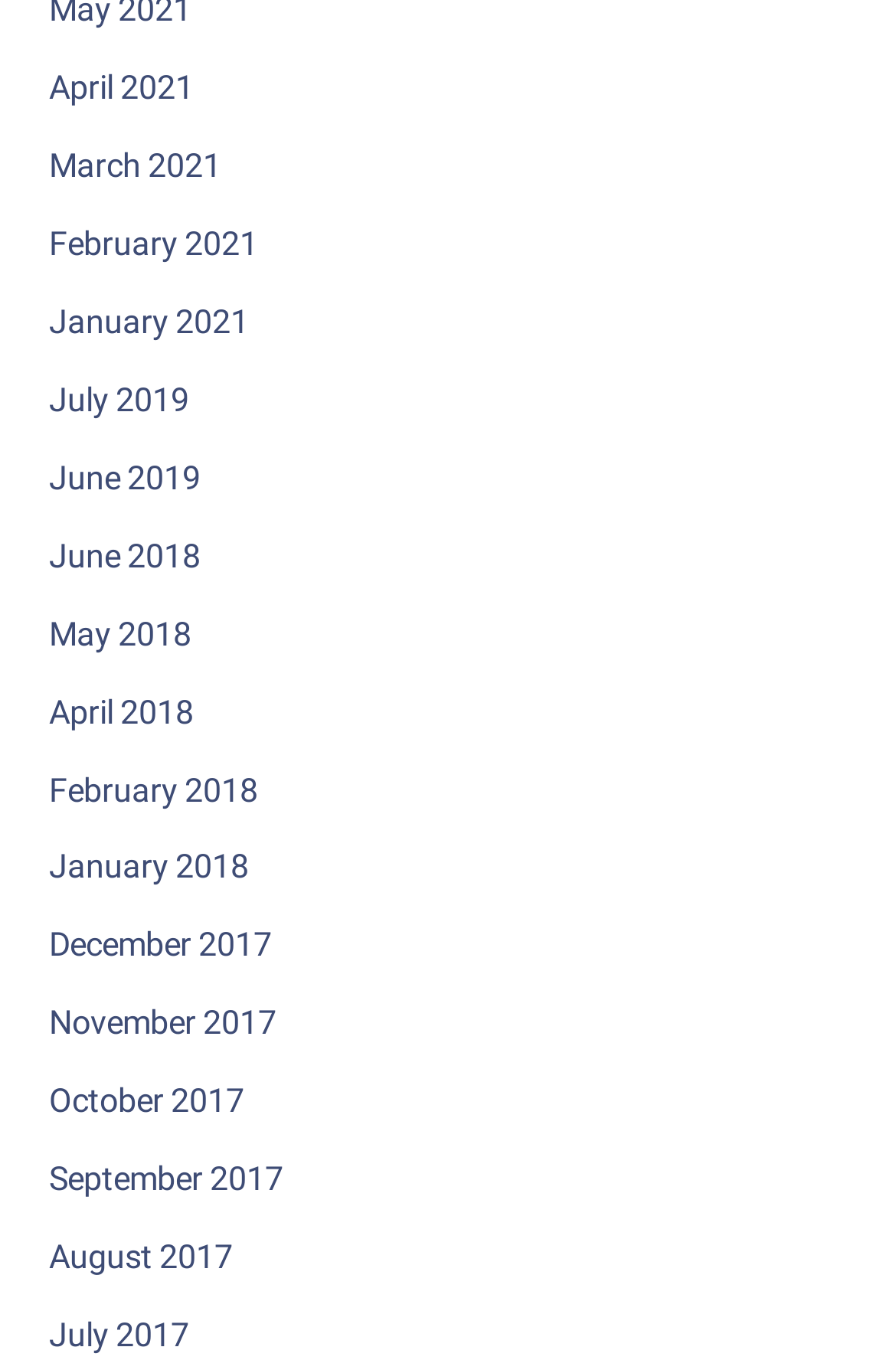How many years are represented on the webpage?
Answer the question in as much detail as possible.

I looked at the list of links and found that there are links from 2017, 2018, 2019, and 2021, which means 4 years are represented on the webpage.